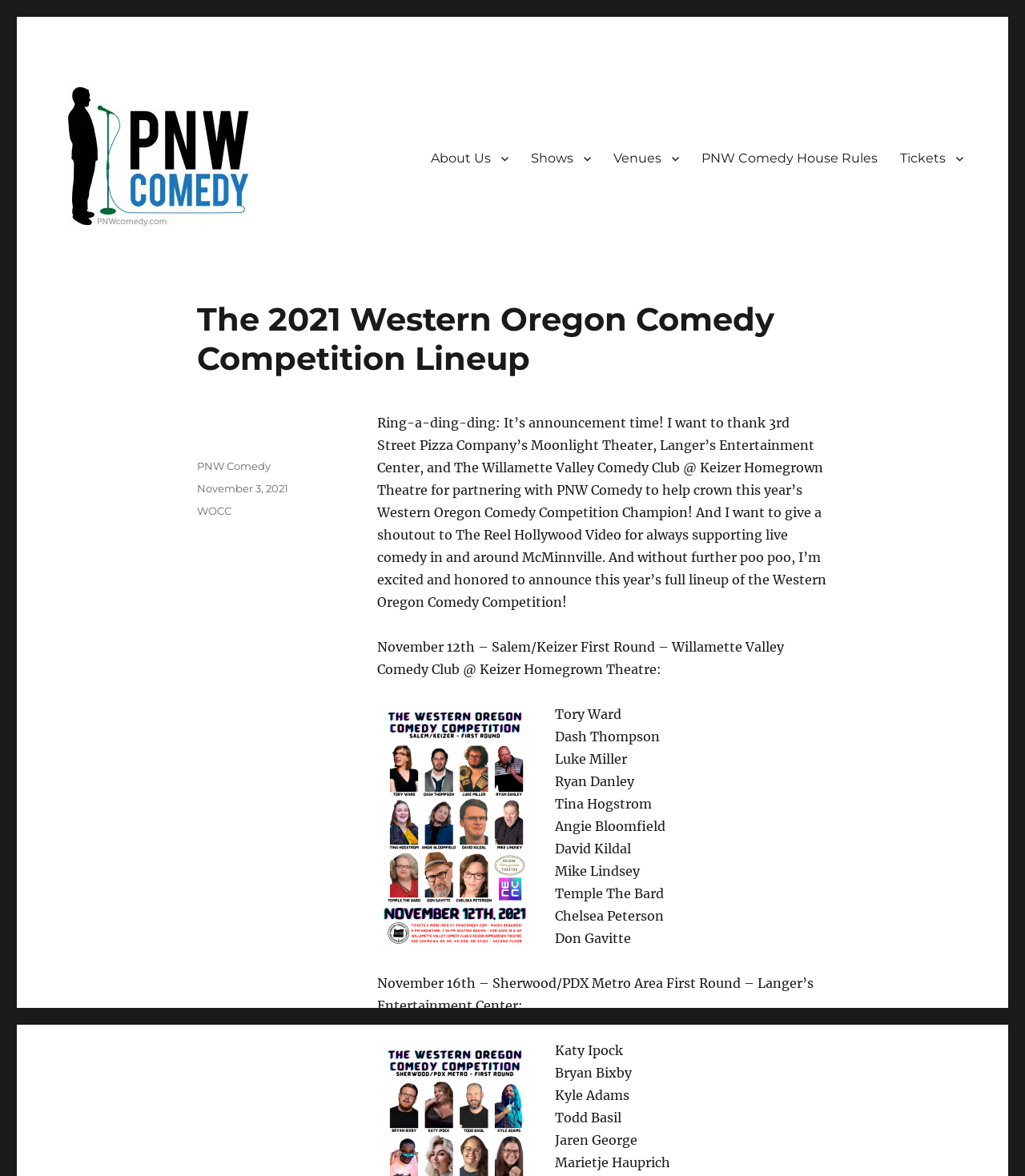Can you show the bounding box coordinates of the region to click on to complete the task described in the instruction: "Click on the 'Search' link"?

None